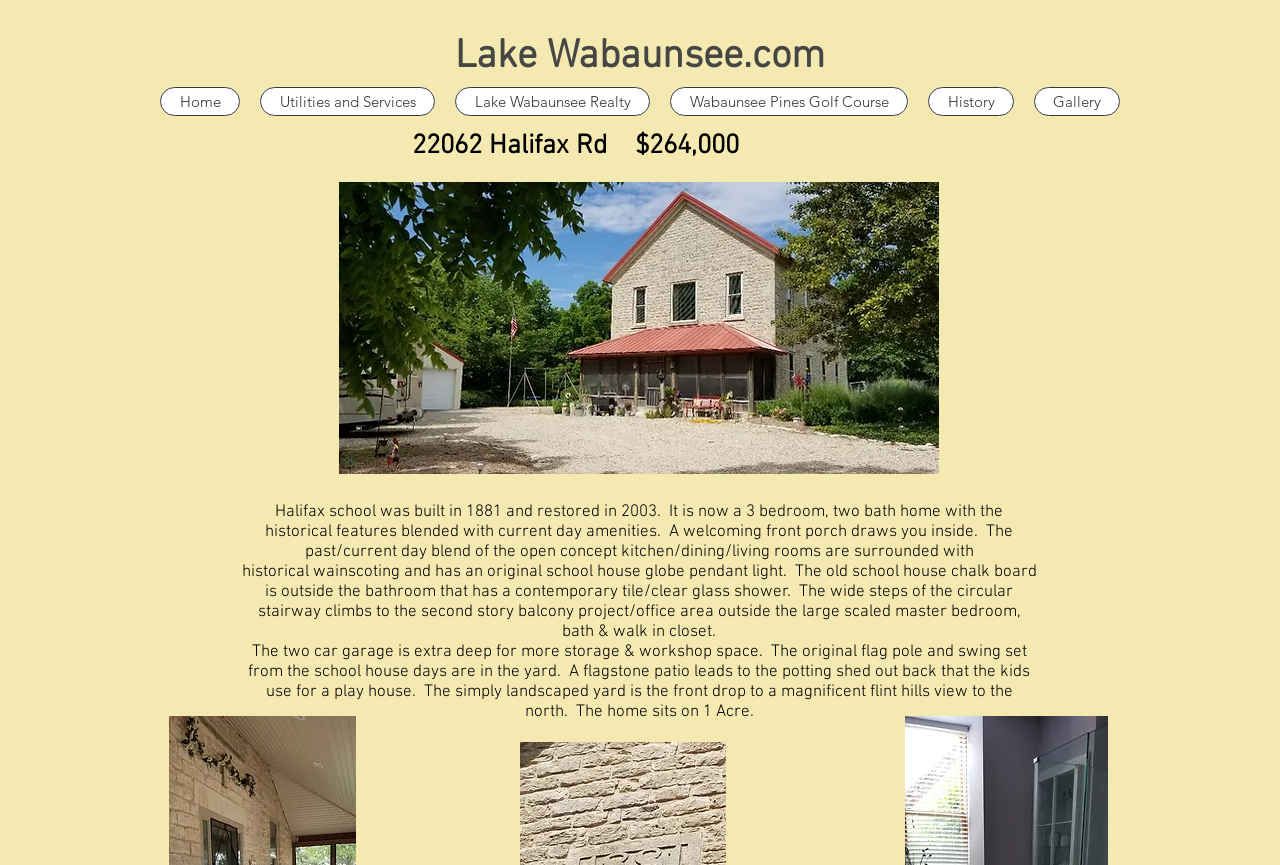What is the material of the patio?
Based on the image, answer the question in a detailed manner.

I found the answer by reading the static text that describes the house. It mentions that 'A flagstone patio leads to the potting shed out back', which indicates that the patio is made of flagstone.